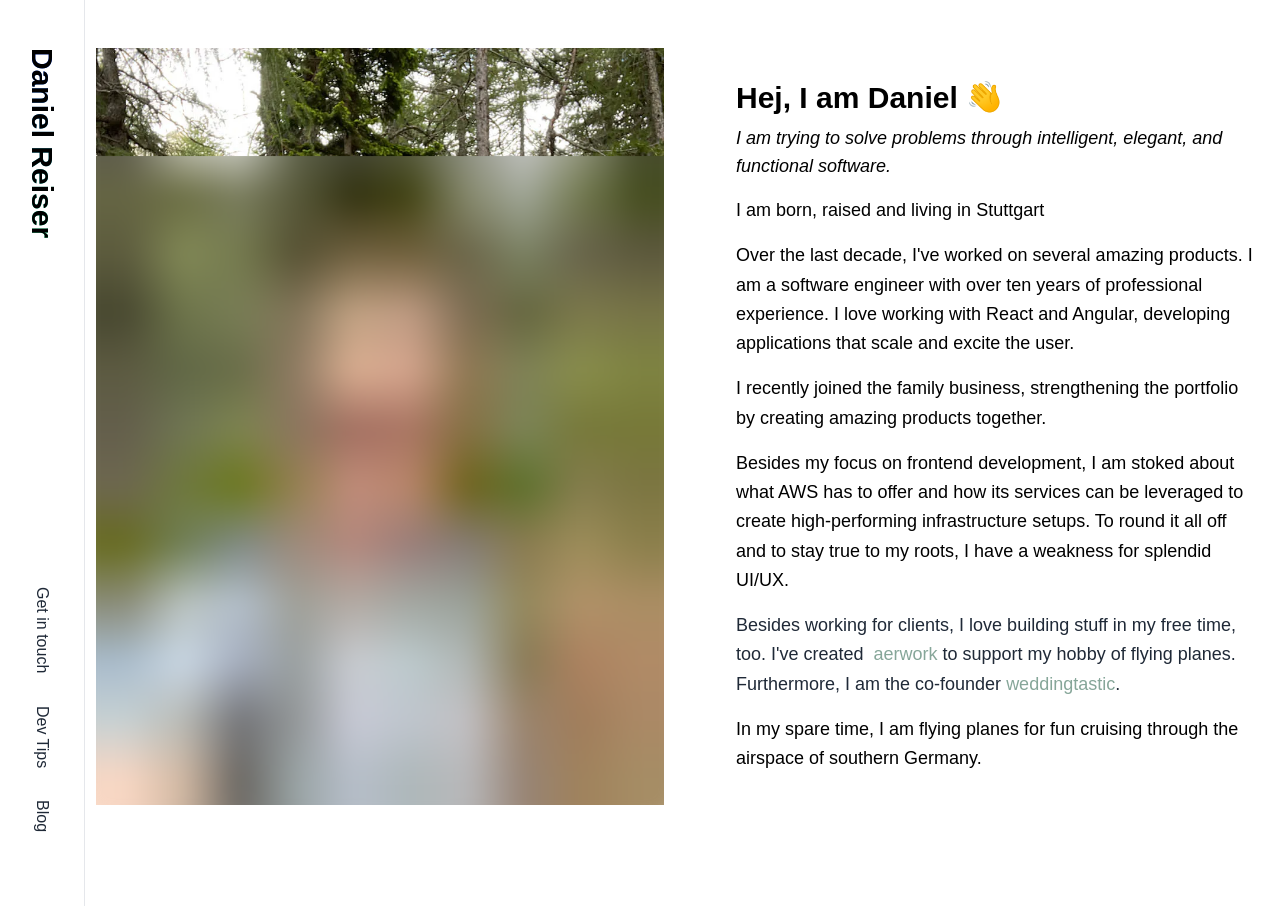Give a comprehensive overview of the webpage, including key elements.

This webpage is a personal profile of Daniel Reiser, an entrepreneur and software engineer. At the top left, there is a link to his name, "Daniel Reiser", which is also a heading. Below this, there is a large portrait image of Daniel Reiser, taking up about half of the screen width.

To the right of the image, there is a section with three headings. The first heading reads "Hej, I am Daniel 👋", followed by a second heading that describes his approach to software development. Below these headings, there are three paragraphs of text that provide more information about Daniel's background, interests, and skills. The first paragraph mentions his birthplace and current residence, Stuttgart. The second paragraph talks about his recent involvement in the family business. The third paragraph discusses his passion for frontend development, AWS, and UI/UX.

At the bottom of this section, there are two links: "aerwork" and "weddingtastic", which are likely related to his hobbies or side projects. There is also a link to "Get in touch" at the top right, followed by links to "Dev Tips" and "Blog".

Overall, the webpage has a clean and simple layout, with a focus on showcasing Daniel's personality, skills, and interests.